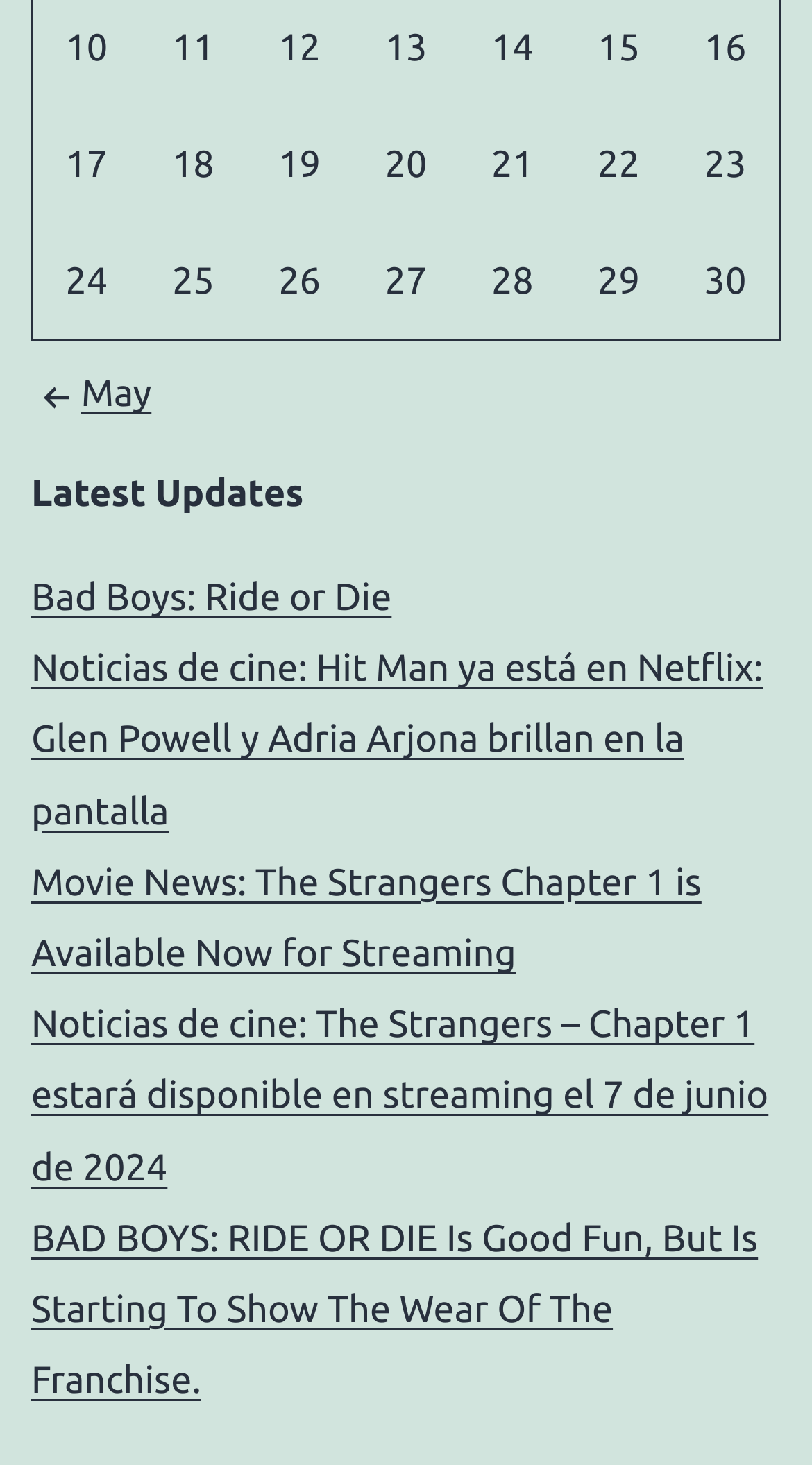From the screenshot, find the bounding box of the UI element matching this description: "May". Supply the bounding box coordinates in the form [left, top, right, bottom], each a float between 0 and 1.

[0.038, 0.255, 0.187, 0.283]